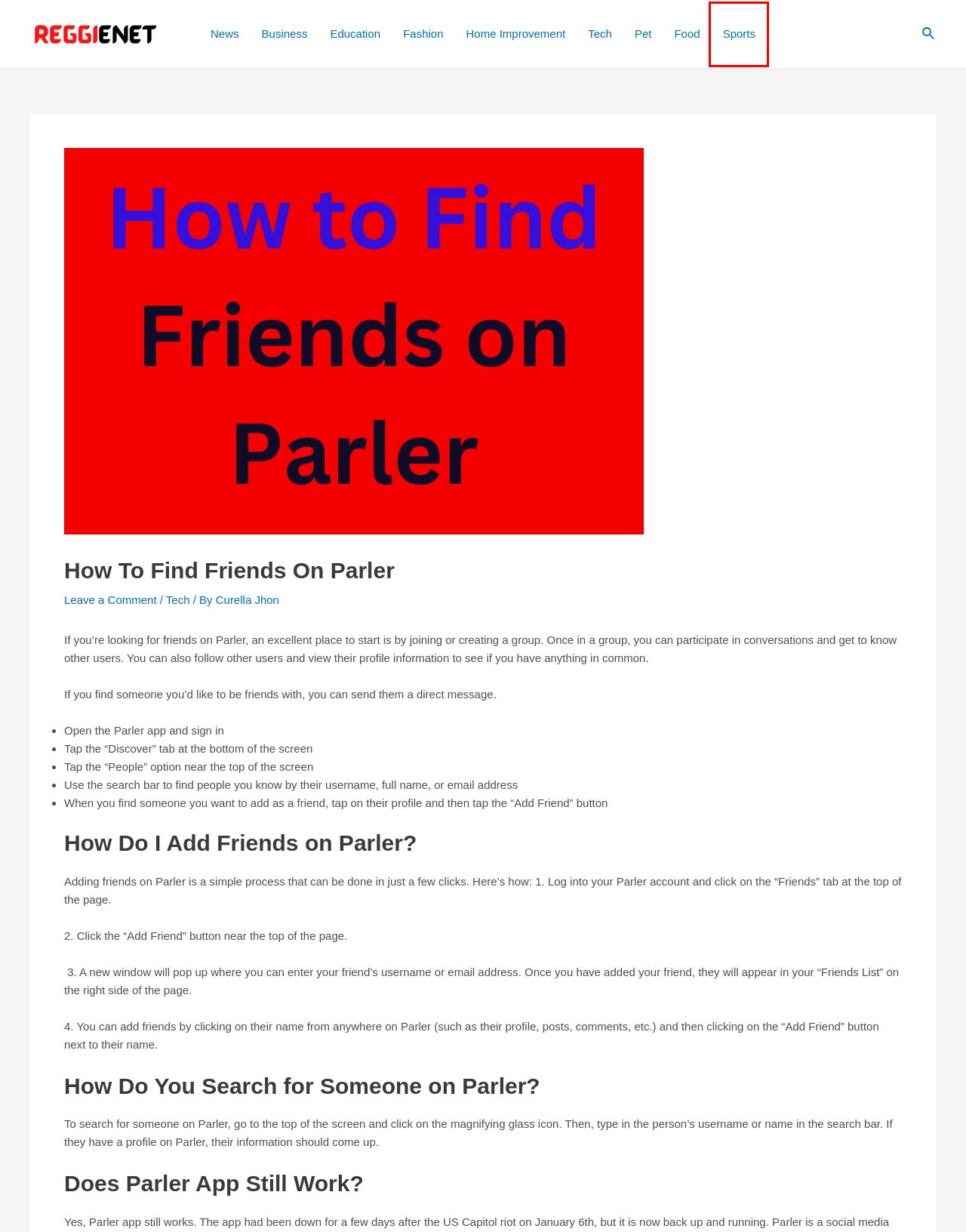A screenshot of a webpage is given with a red bounding box around a UI element. Choose the description that best matches the new webpage shown after clicking the element within the red bounding box. Here are the candidates:
A. Sports -
B. Business -
C. Pet -
D. Home Improvement -
E. Fashion -
F. Education -
G. Curella Jhon -
H. Tech -

A